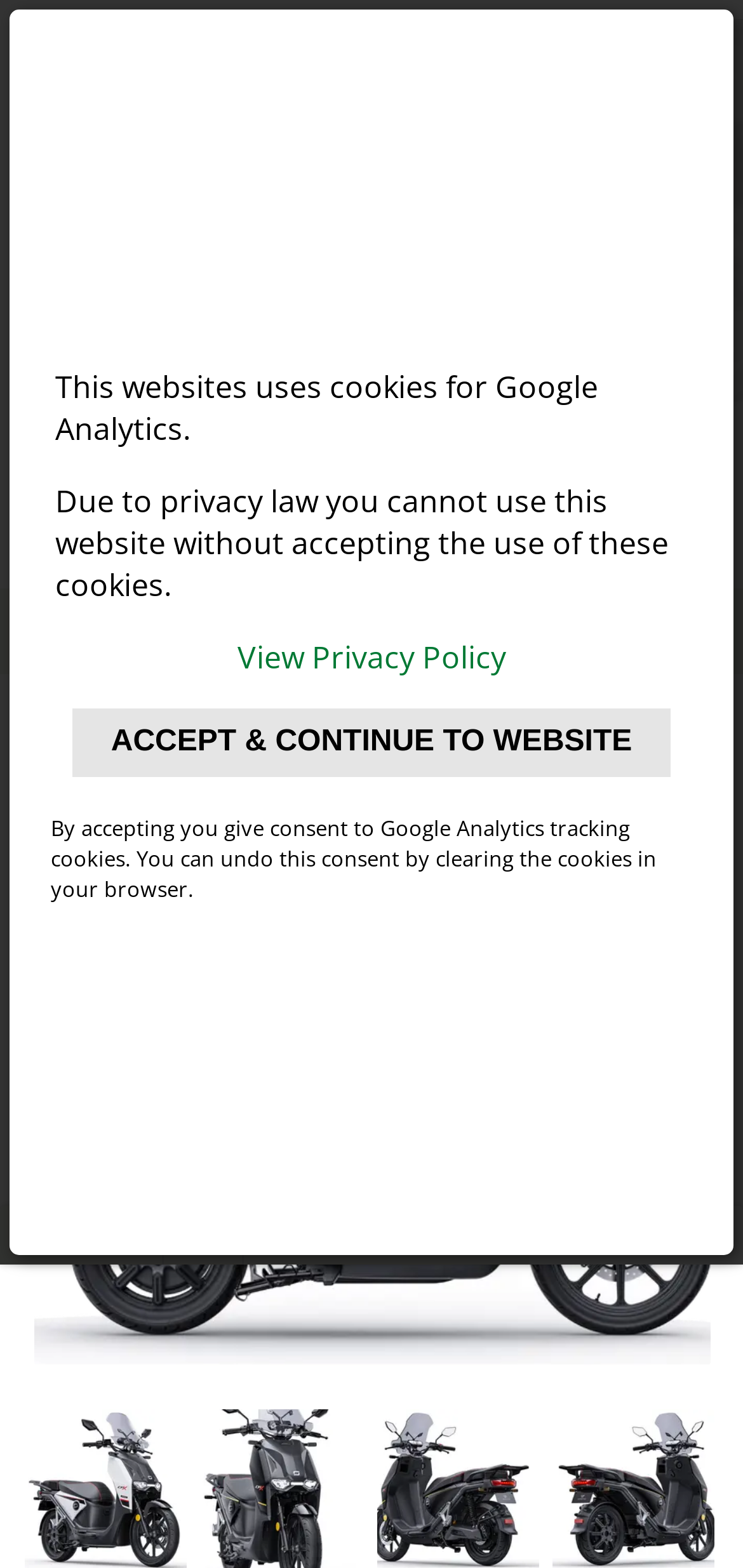Respond to the following query with just one word or a short phrase: 
What is the language of the webpage?

English